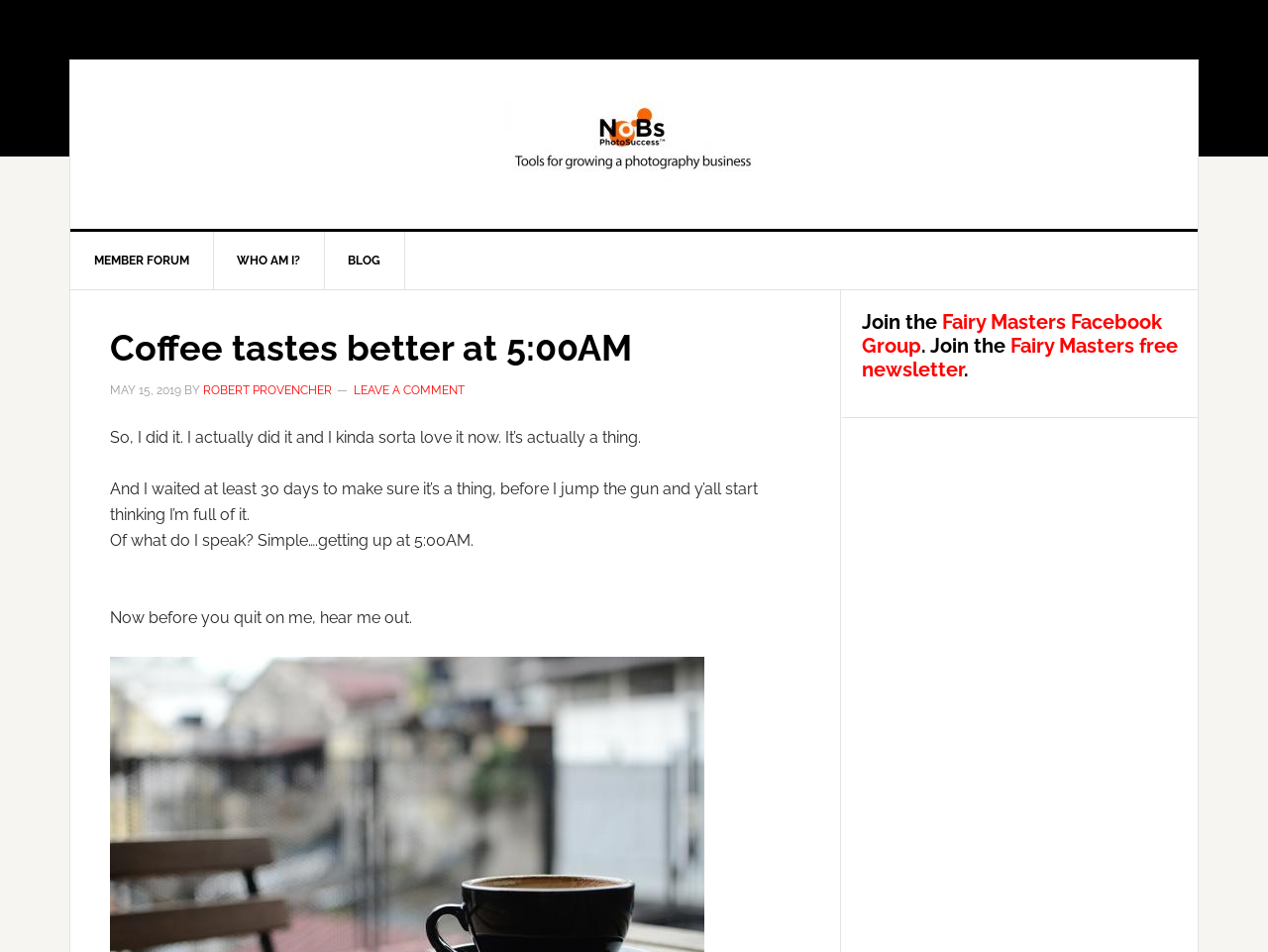Determine the bounding box coordinates of the clickable element to achieve the following action: 'read Coffee tastes better at 5:00AM blog post'. Provide the coordinates as four float values between 0 and 1, formatted as [left, top, right, bottom].

[0.087, 0.343, 0.498, 0.387]